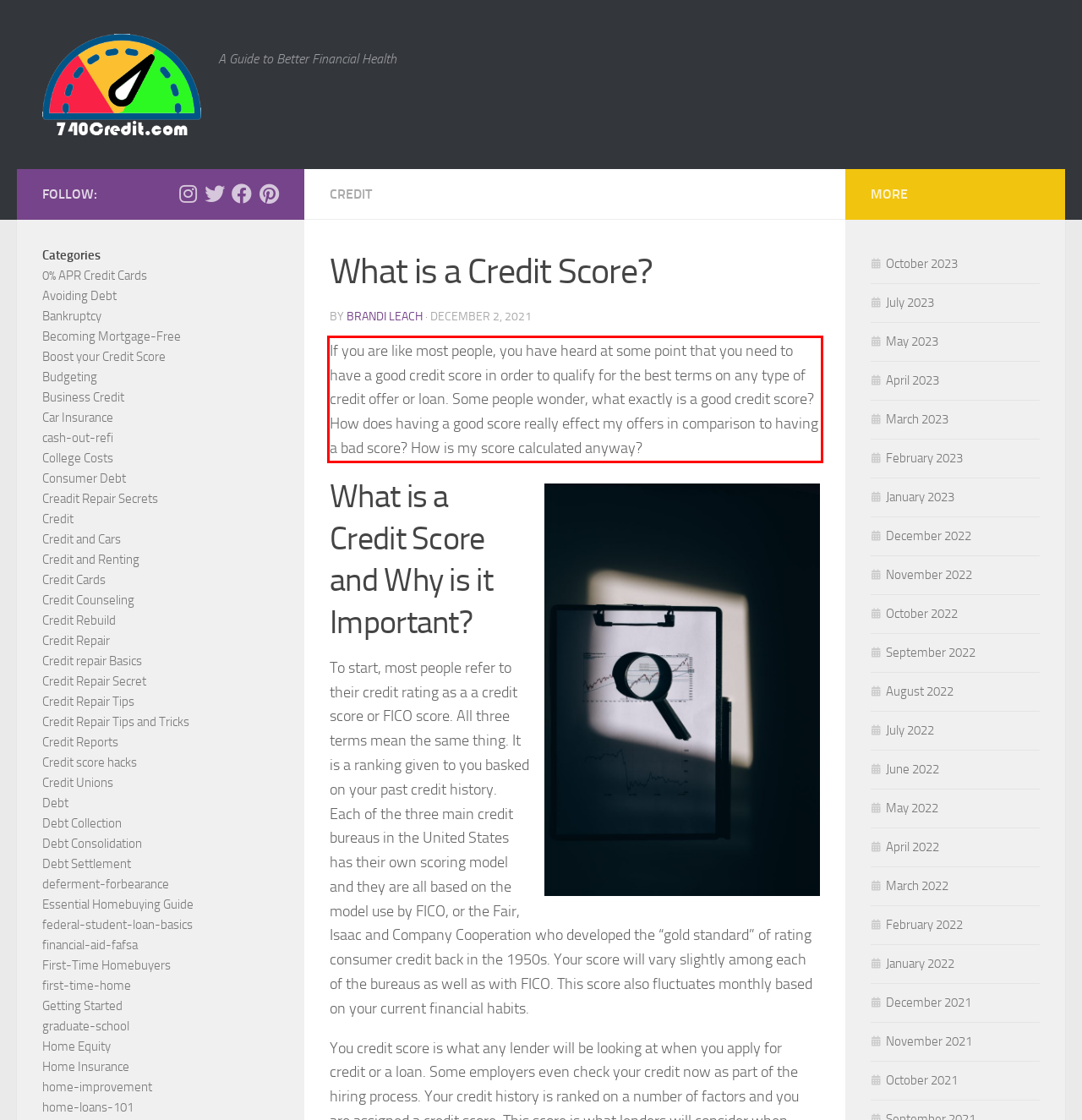Given a webpage screenshot, identify the text inside the red bounding box using OCR and extract it.

If you are like most people, you have heard at some point that you need to have a good credit score in order to qualify for the best terms on any type of credit offer or loan. Some people wonder, what exactly is a good credit score? How does having a good score really effect my offers in comparison to having a bad score? How is my score calculated anyway?